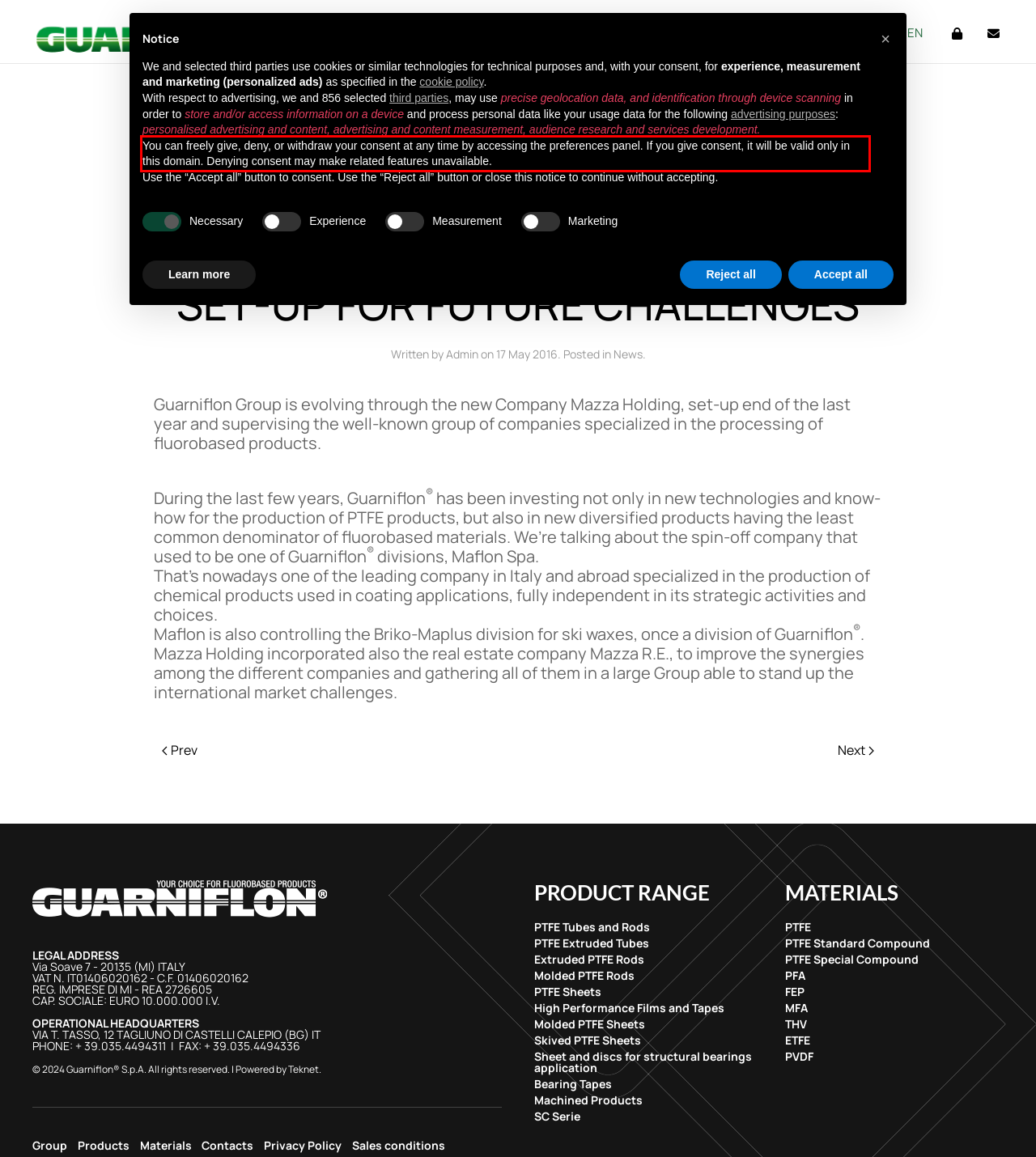Given a screenshot of a webpage with a red bounding box, please identify and retrieve the text inside the red rectangle.

You can freely give, deny, or withdraw your consent at any time by accessing the preferences panel. If you give consent, it will be valid only in this domain. Denying consent may make related features unavailable.